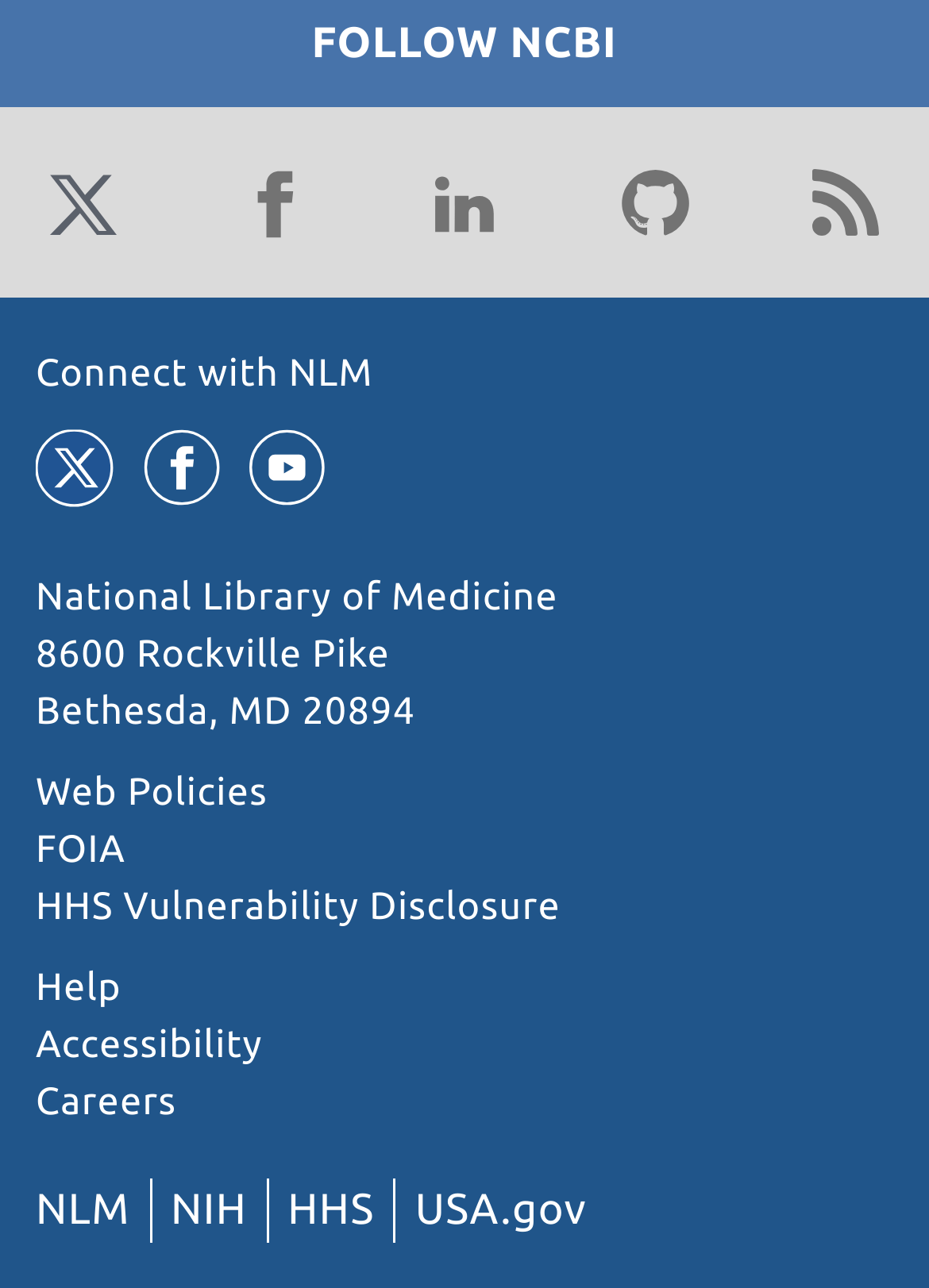Determine the bounding box coordinates for the clickable element to execute this instruction: "View NLM careers". Provide the coordinates as four float numbers between 0 and 1, i.e., [left, top, right, bottom].

[0.038, 0.84, 0.19, 0.873]